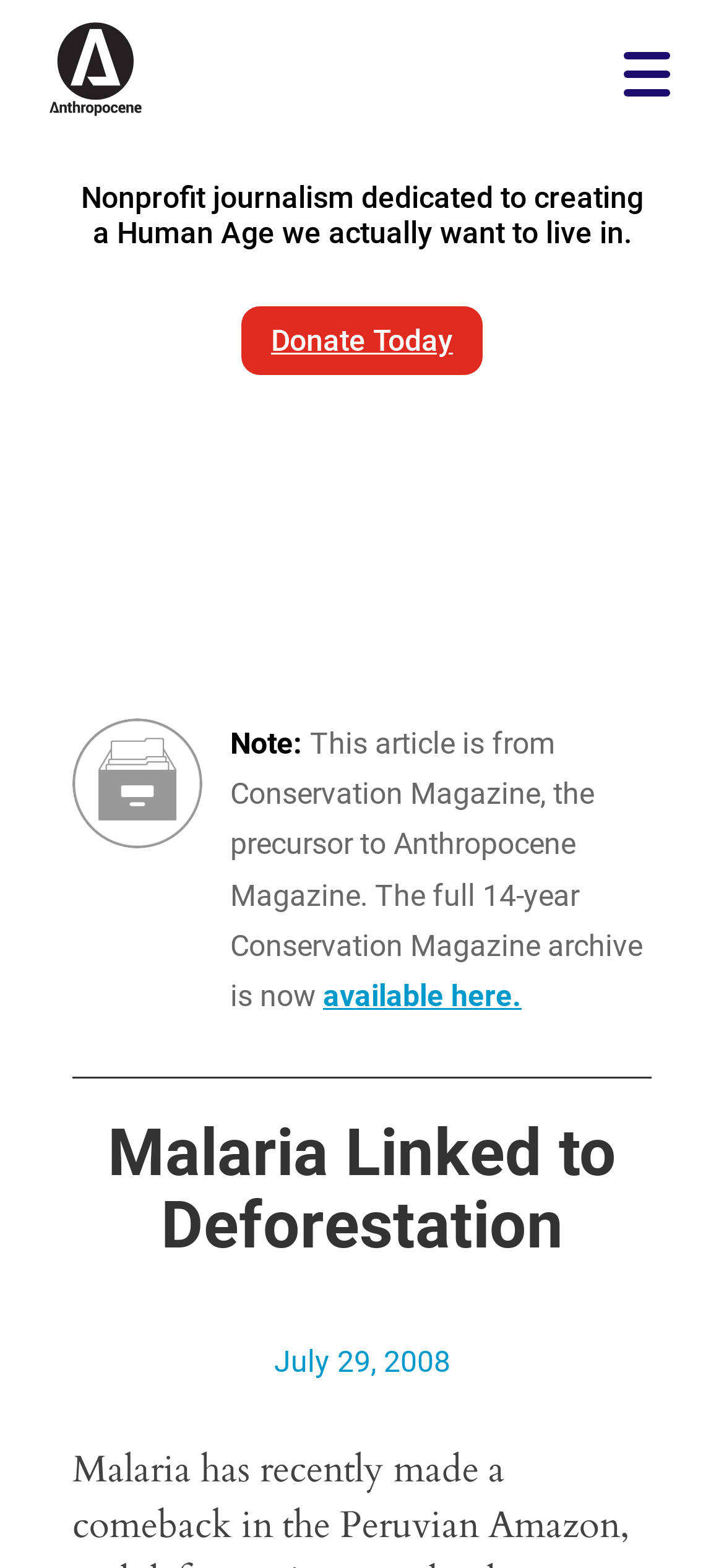What is the primary heading on this webpage?

Nonprofit journalism dedicated to creating a Human Age we actually want to live in.